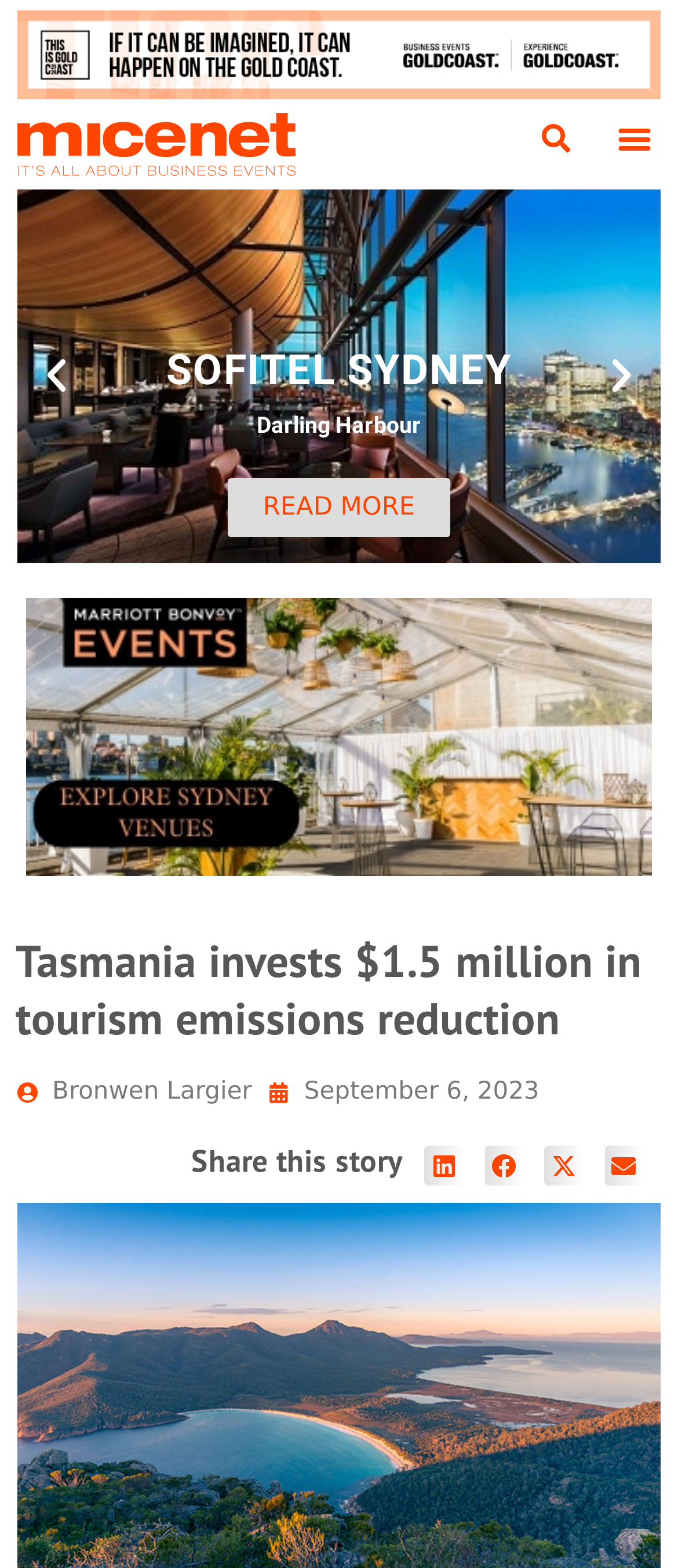Locate the bounding box coordinates for the element described below: "Search". The coordinates must be four float values between 0 and 1, formatted as [left, top, right, bottom].

[0.782, 0.072, 0.859, 0.105]